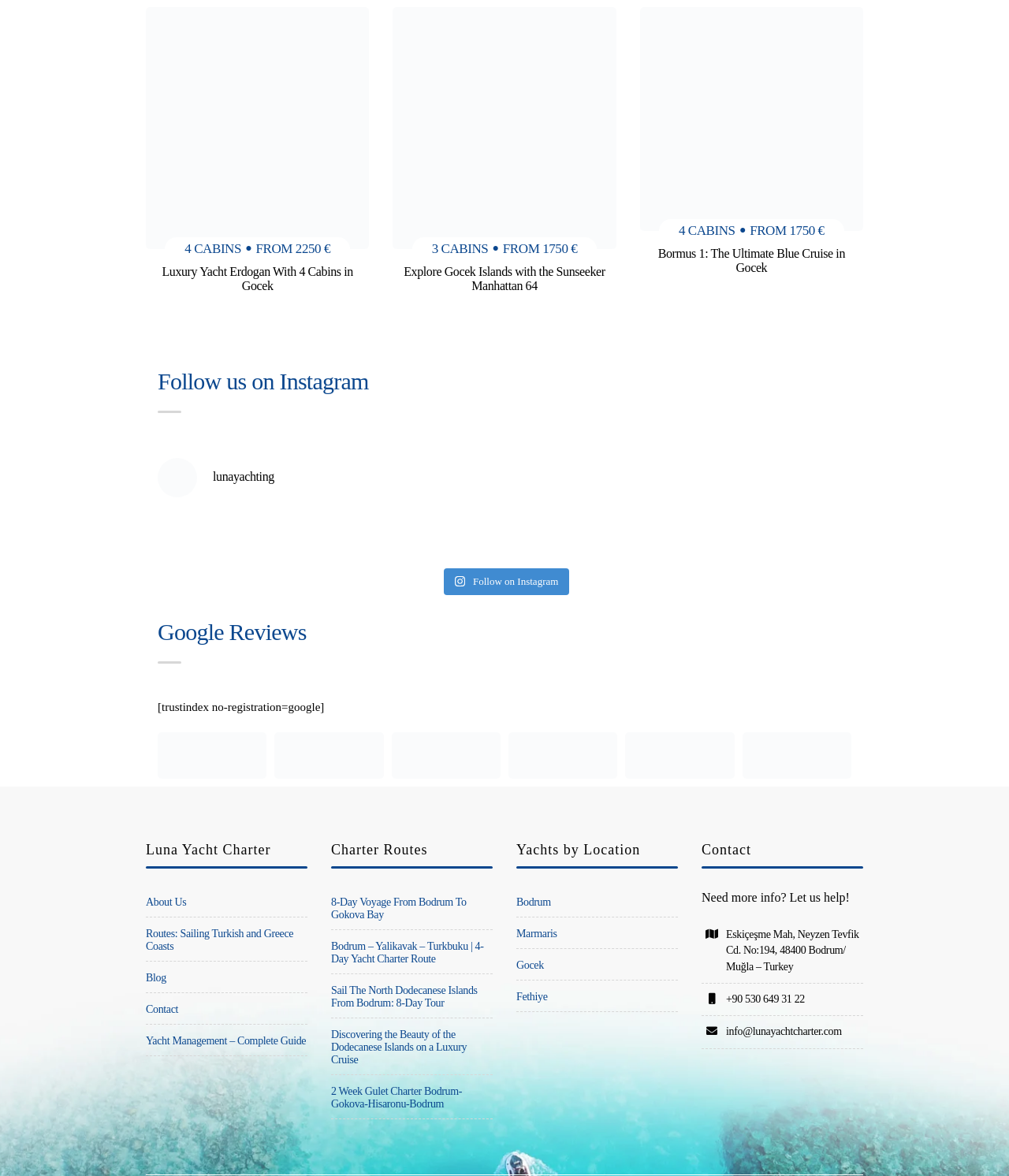Find the bounding box coordinates of the clickable area that will achieve the following instruction: "Follow Luna Yachting on Instagram".

[0.156, 0.313, 0.844, 0.336]